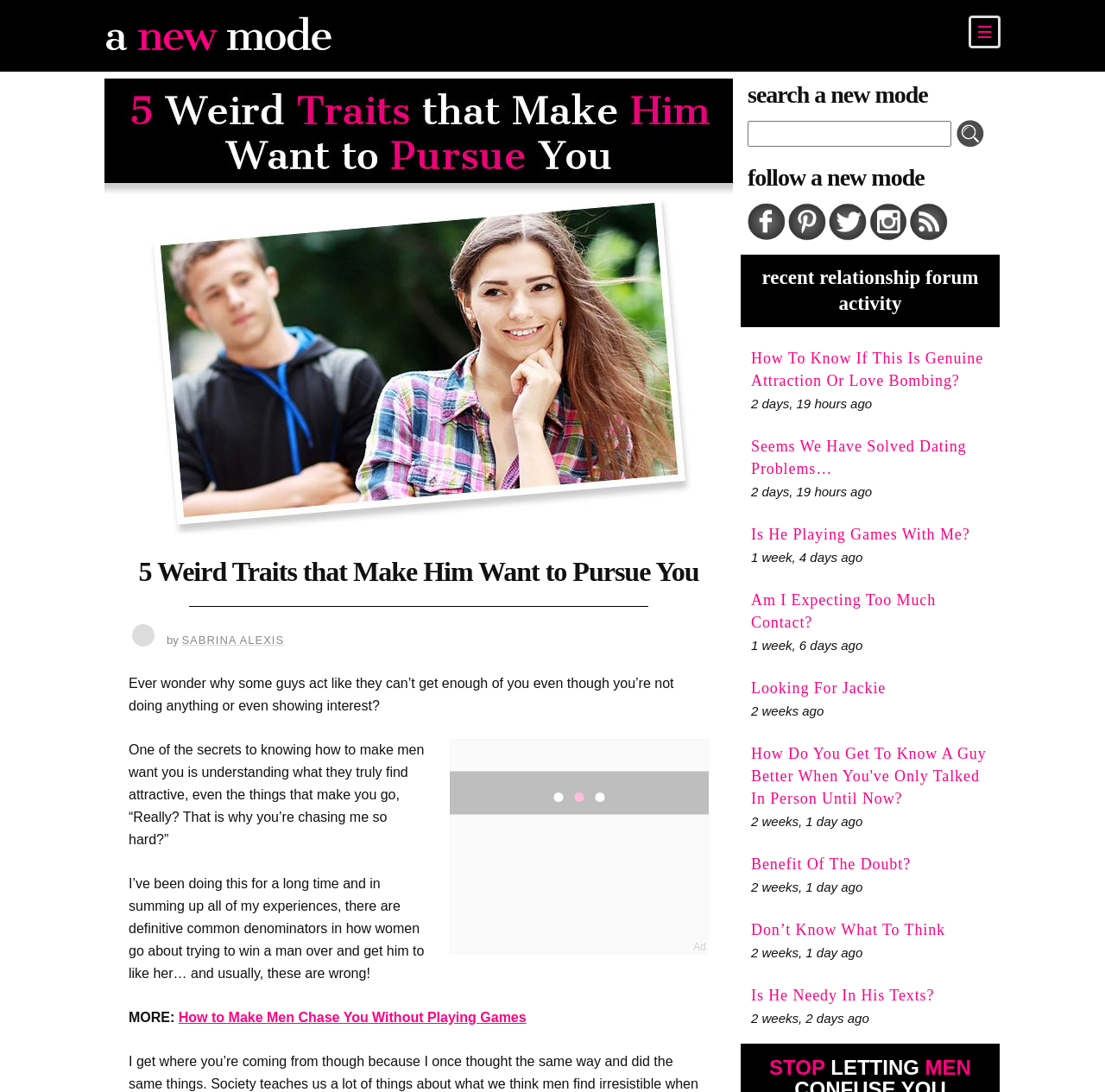Determine the main heading of the webpage and generate its text.

5 Weird Traits that Make Him Want to Pursue You